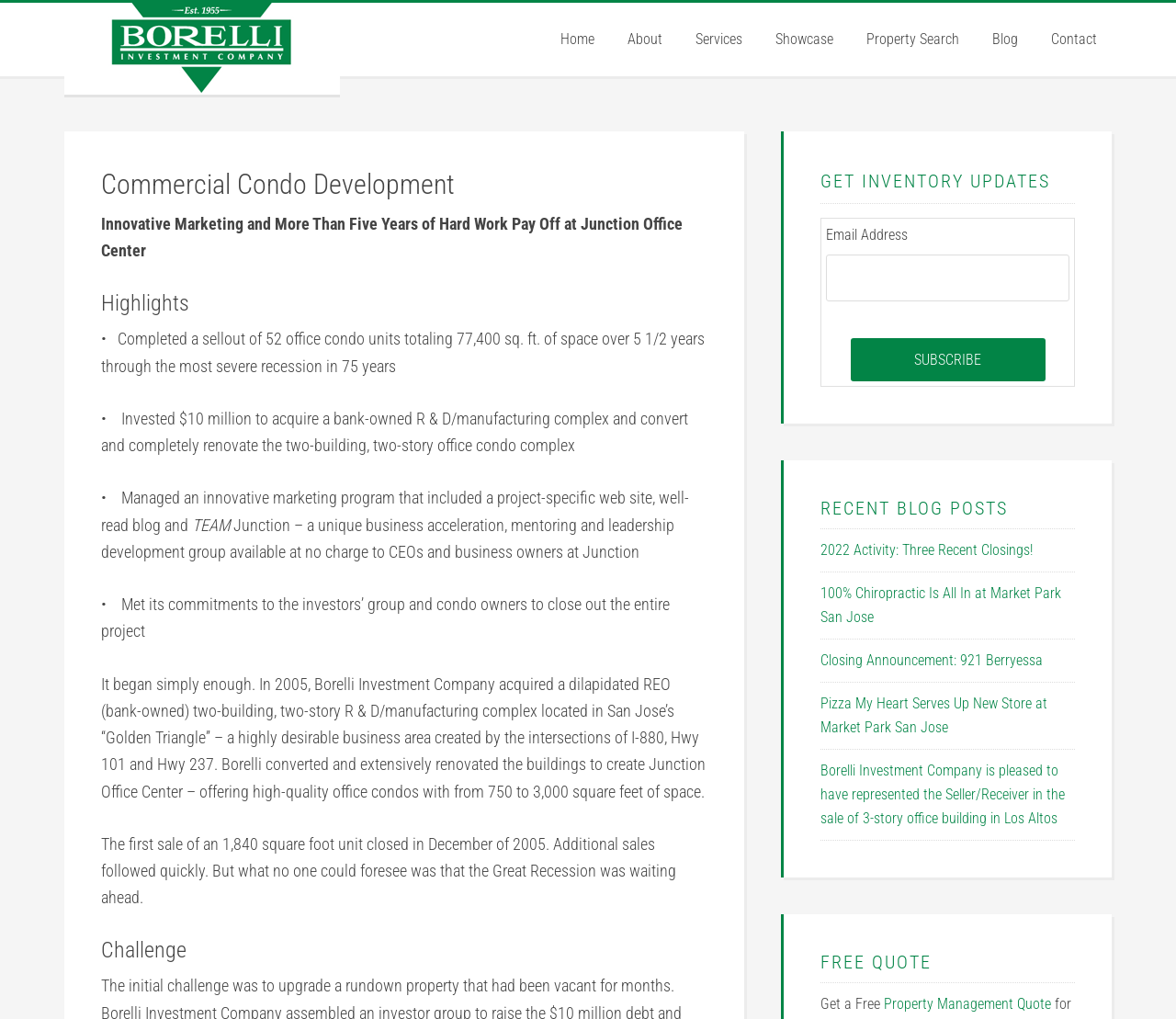Find the bounding box coordinates of the element's region that should be clicked in order to follow the given instruction: "Get a free property management quote". The coordinates should consist of four float numbers between 0 and 1, i.e., [left, top, right, bottom].

[0.752, 0.977, 0.894, 0.994]